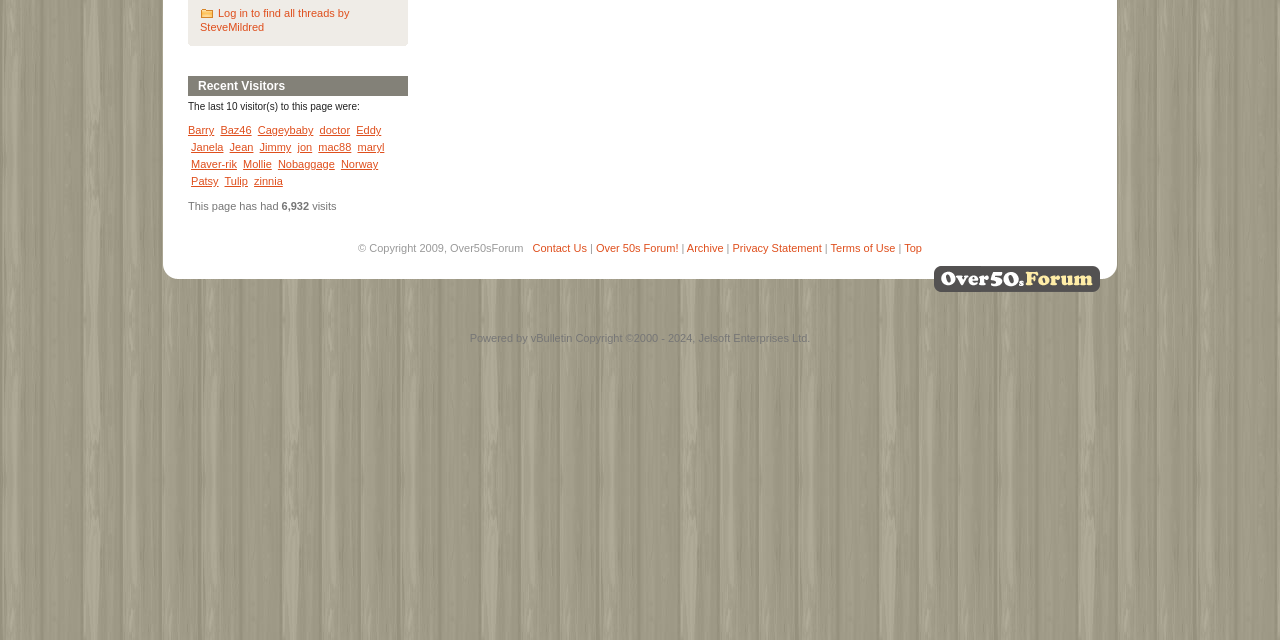Determine the bounding box coordinates for the UI element with the following description: "Terms of Use". The coordinates should be four float numbers between 0 and 1, represented as [left, top, right, bottom].

[0.649, 0.378, 0.699, 0.397]